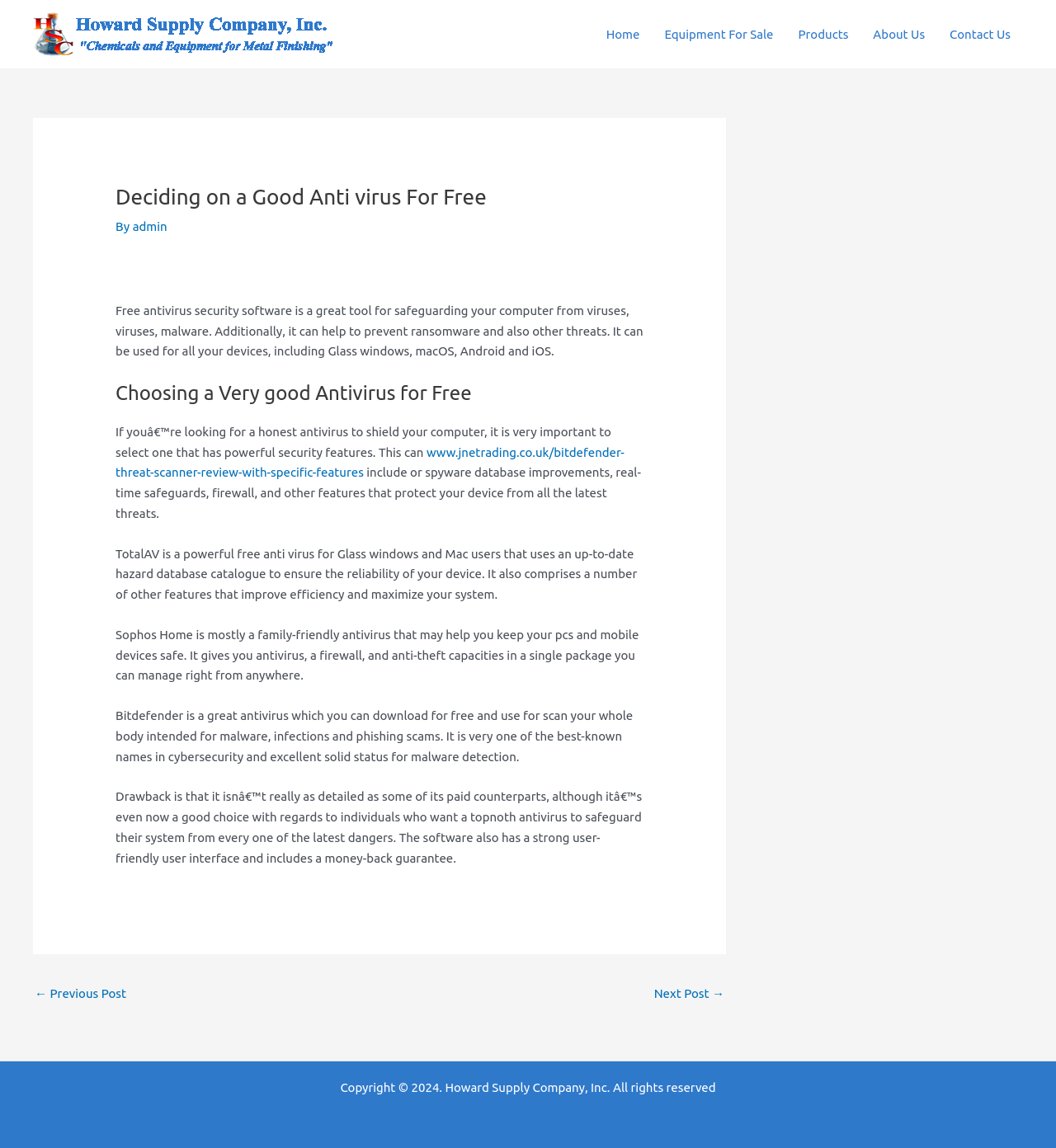Please look at the image and answer the question with a detailed explanation: Who owns the copyright of the webpage content?

The webpage footer indicates that the copyright of the webpage content belongs to Howard Supply Company, Inc. All rights are reserved.